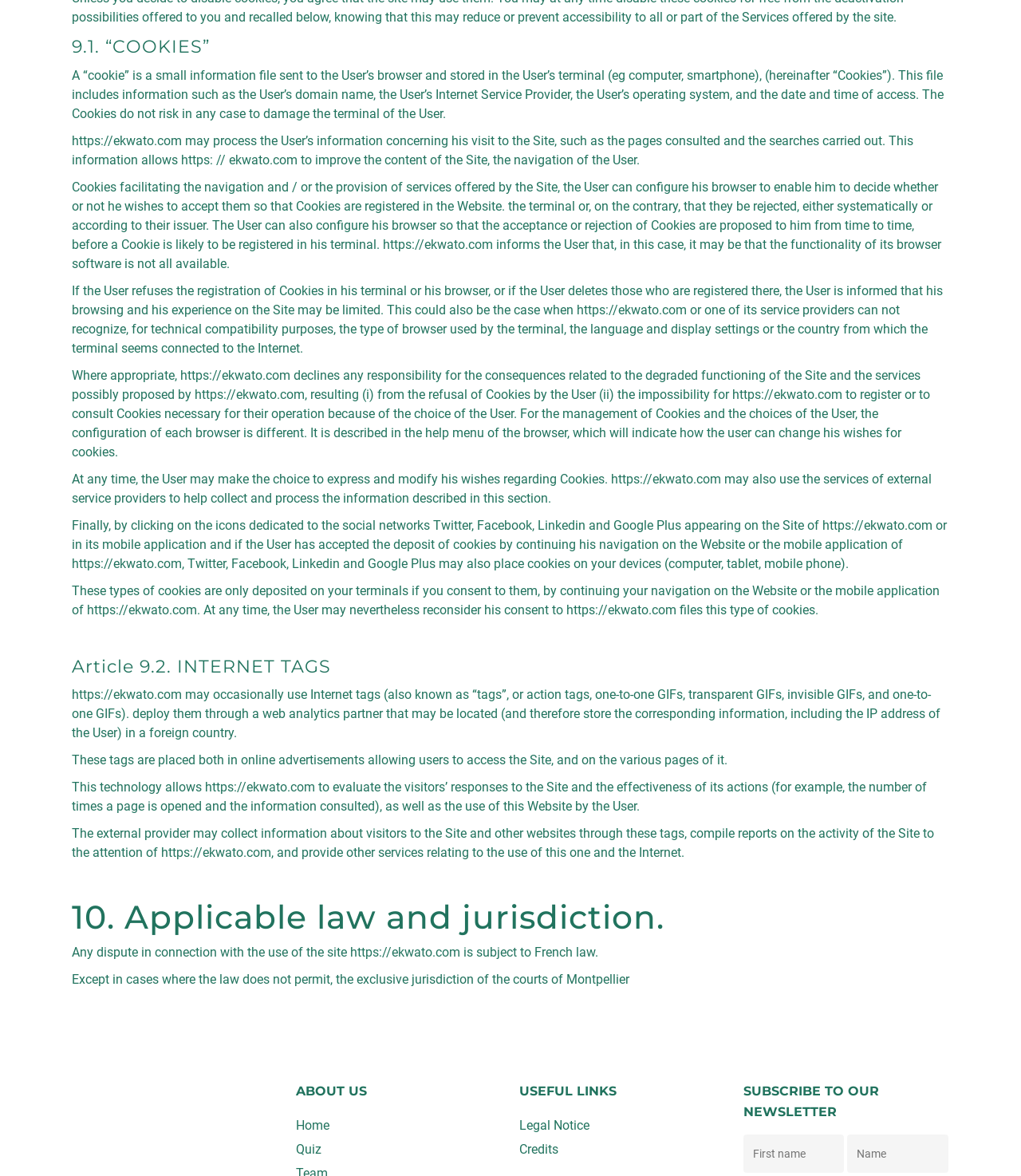Please find the bounding box coordinates of the element that needs to be clicked to perform the following instruction: "Click the 'Legal Notice' link". The bounding box coordinates should be four float numbers between 0 and 1, represented as [left, top, right, bottom].

[0.509, 0.95, 0.711, 0.965]